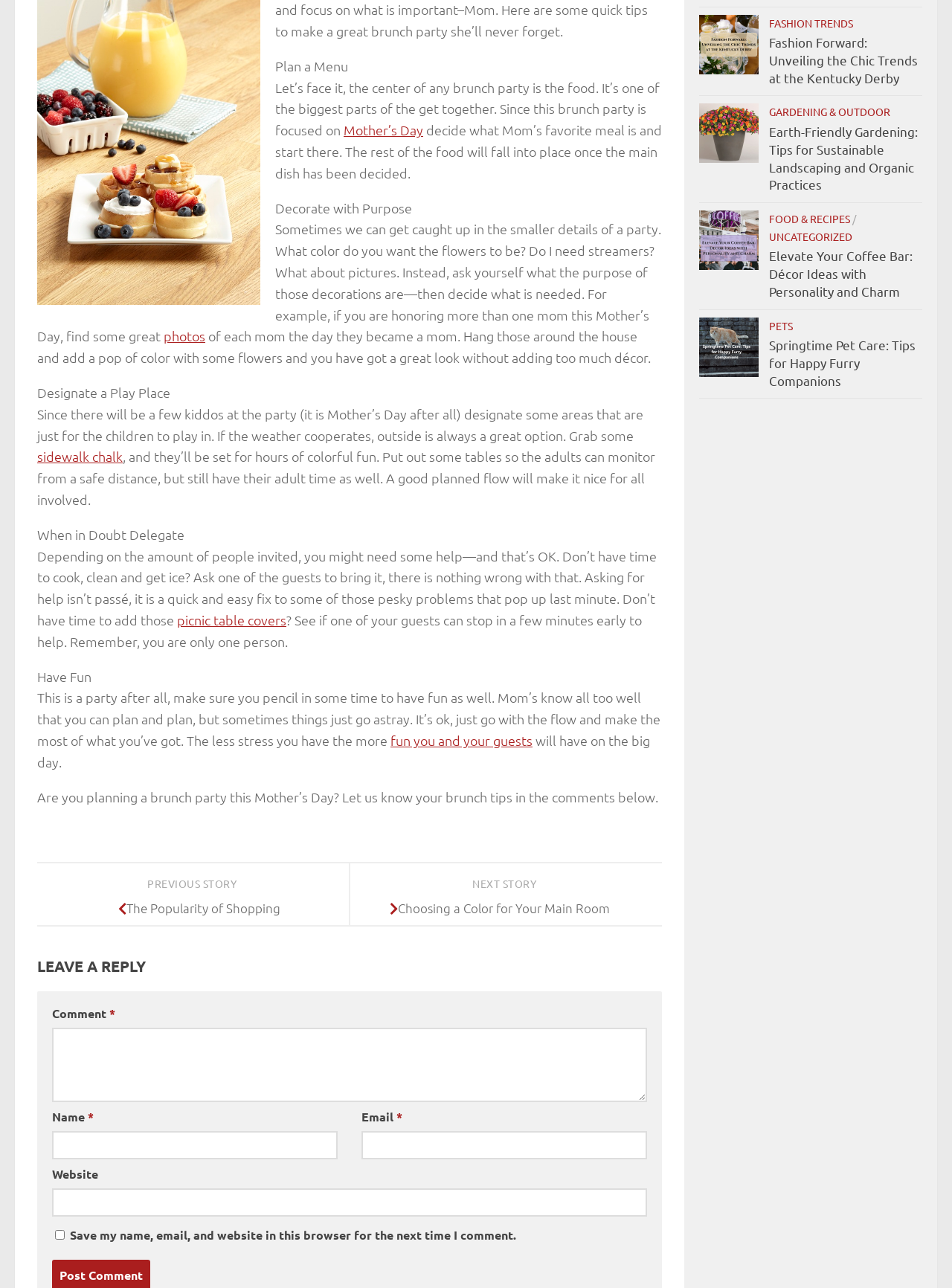Identify the coordinates of the bounding box for the element described below: "fun you and your guests". Return the coordinates as four float numbers between 0 and 1: [left, top, right, bottom].

[0.41, 0.568, 0.559, 0.581]